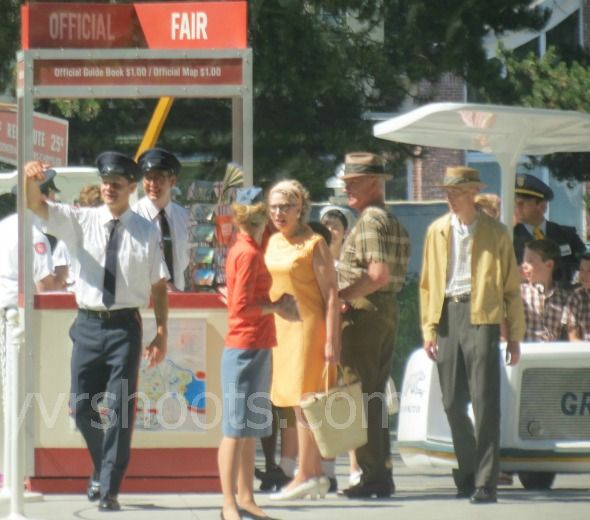Given the content of the image, can you provide a detailed answer to the question?
What is the officer doing in the image?

The caption describes the officer as 'gesturing cheerfully', which implies that the officer is engaged in a welcoming or informative activity, likely giving directions or welcoming attendees to the fair.